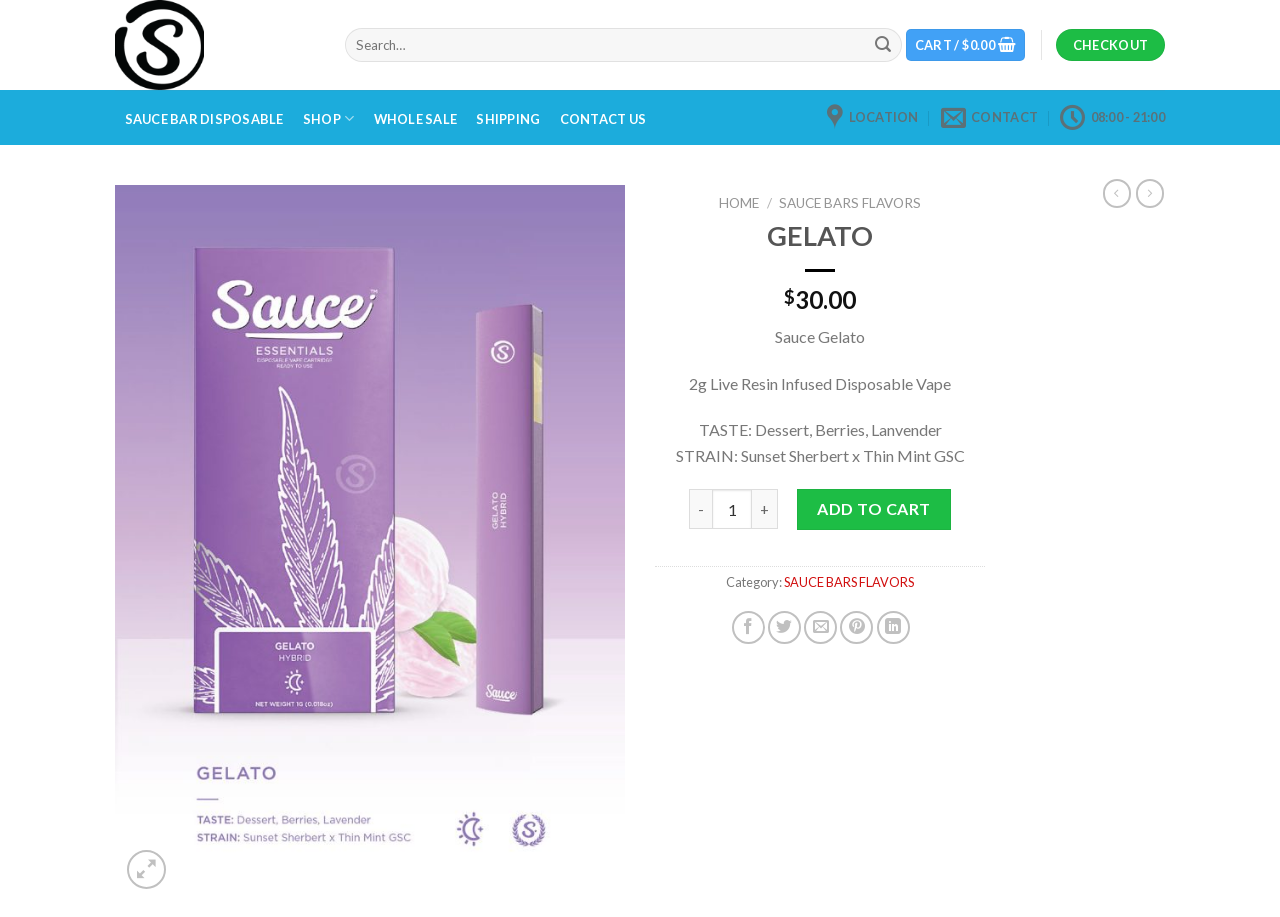Identify the bounding box coordinates for the UI element described as: "Checkout +".

[0.825, 0.031, 0.91, 0.067]